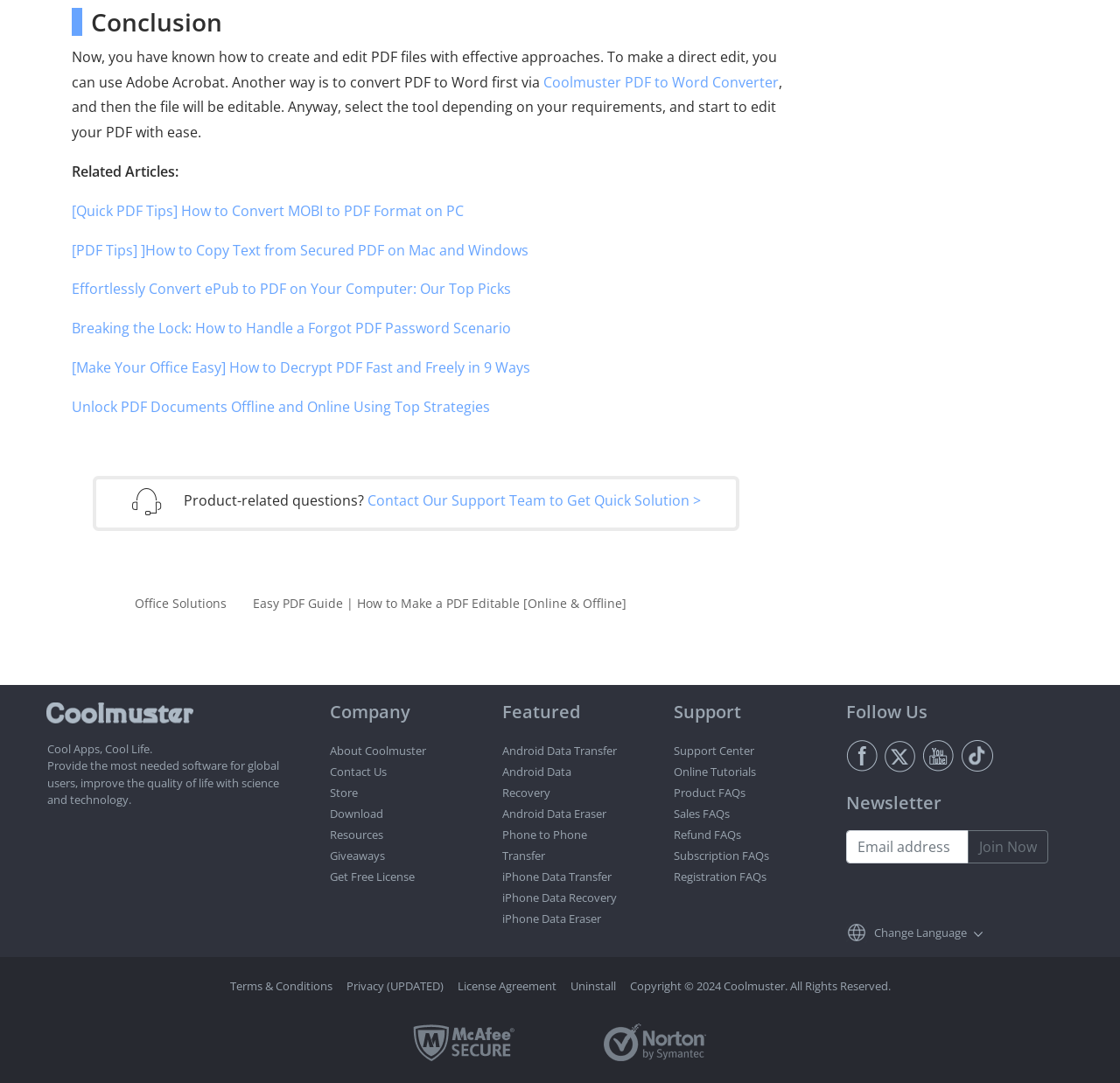Please locate the bounding box coordinates of the element that should be clicked to achieve the given instruction: "Enter email address in the input field".

[0.755, 0.766, 0.865, 0.797]